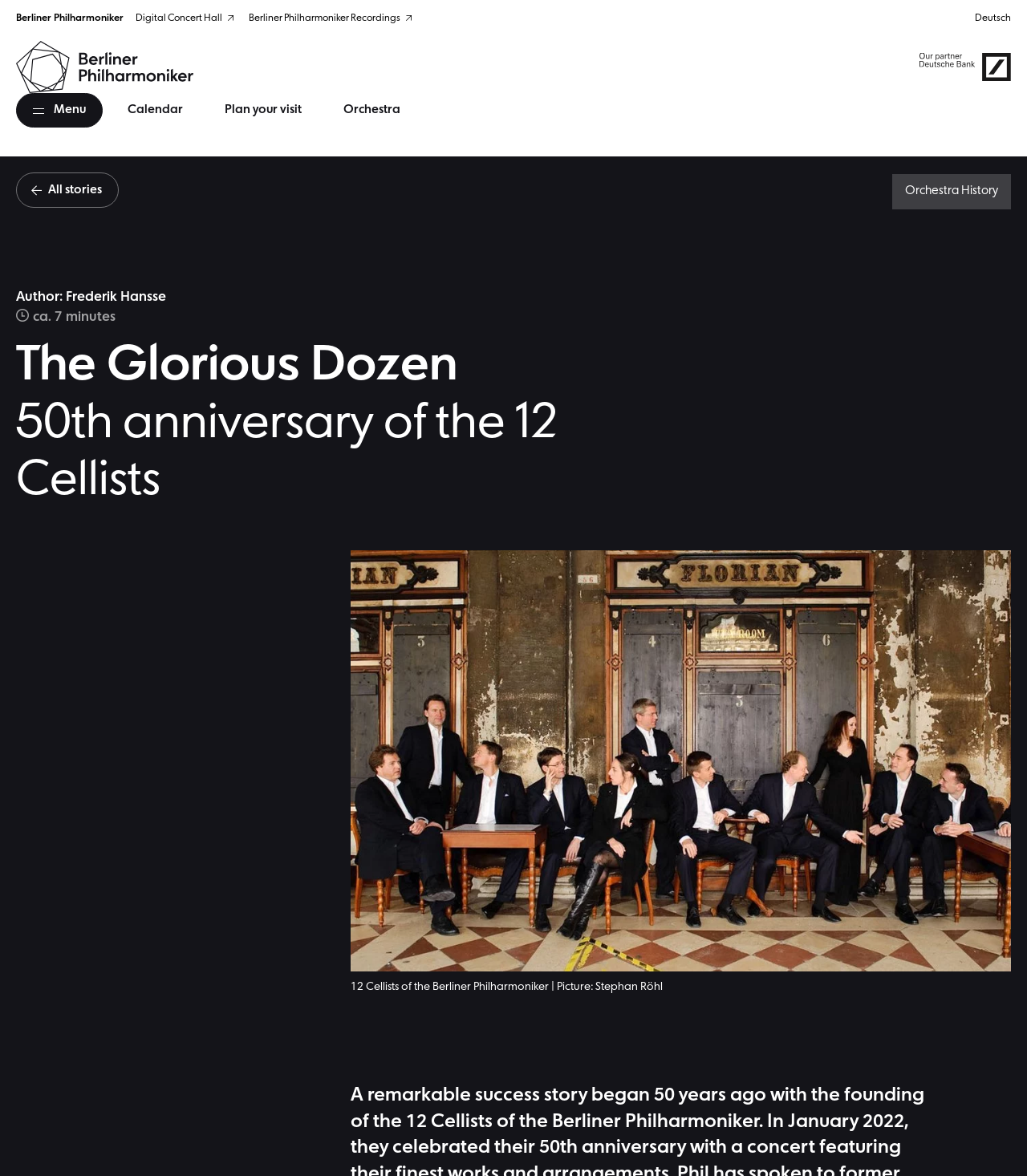Observe the image and answer the following question in detail: What is the reading time of the article?

I found the reading time by looking at the doc-subtitle section, where it says 'Reading time' followed by 'ca. 7 minutes'.